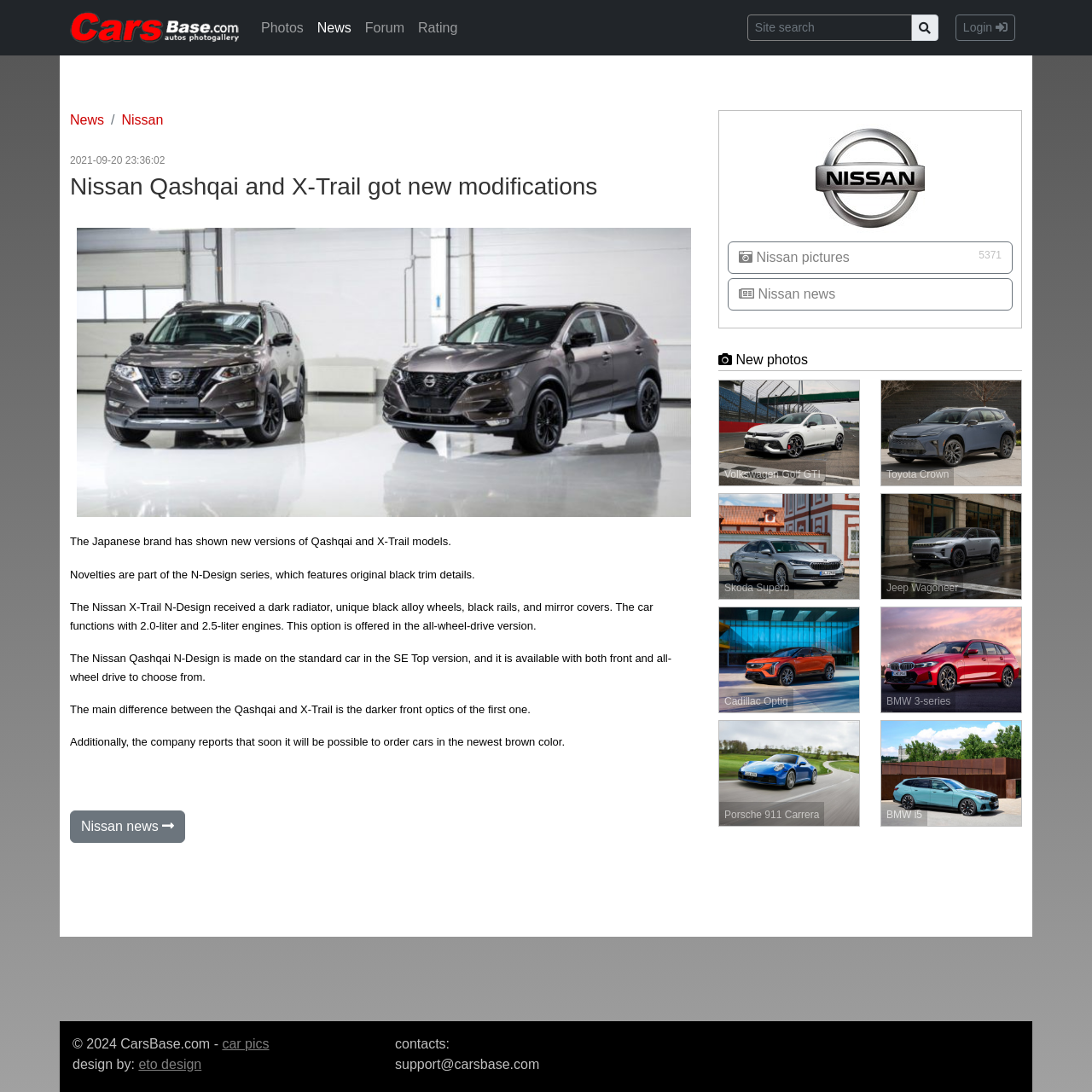Using the webpage screenshot, find the UI element described by name="q" placeholder="Site search". Provide the bounding box coordinates in the format (top-left x, top-left y, bottom-right x, bottom-right y), ensuring all values are floating point numbers between 0 and 1.

[0.684, 0.013, 0.835, 0.038]